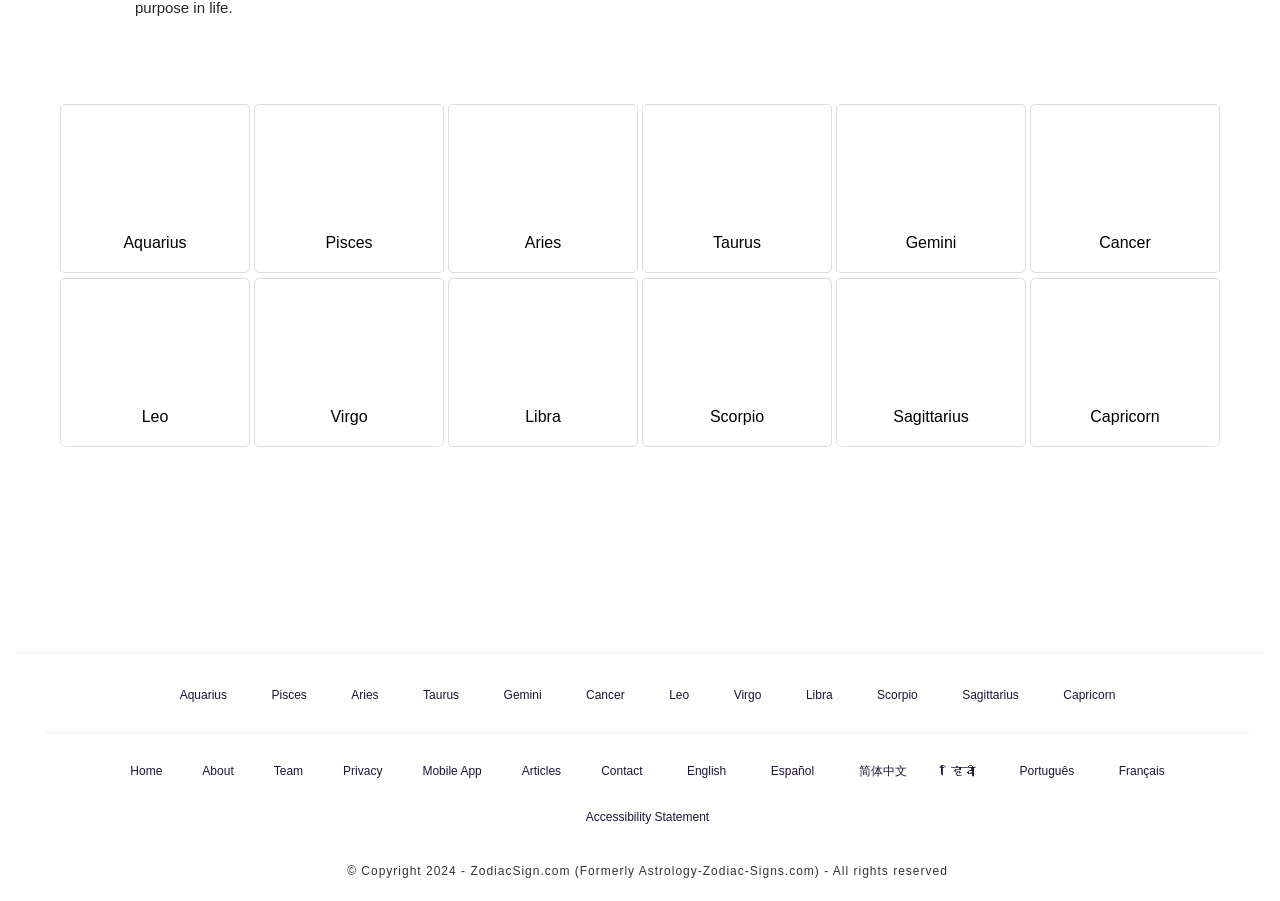What are the zodiac signs listed on the webpage?
Please provide a comprehensive answer based on the contents of the image.

The webpage lists 12 zodiac signs, which are Aquarius, Pisces, Aries, Taurus, Gemini, Cancer, Leo, Virgo, Libra, Scorpio, Sagittarius, and Capricorn. These signs are listed in two sections, one with images and another with text links.